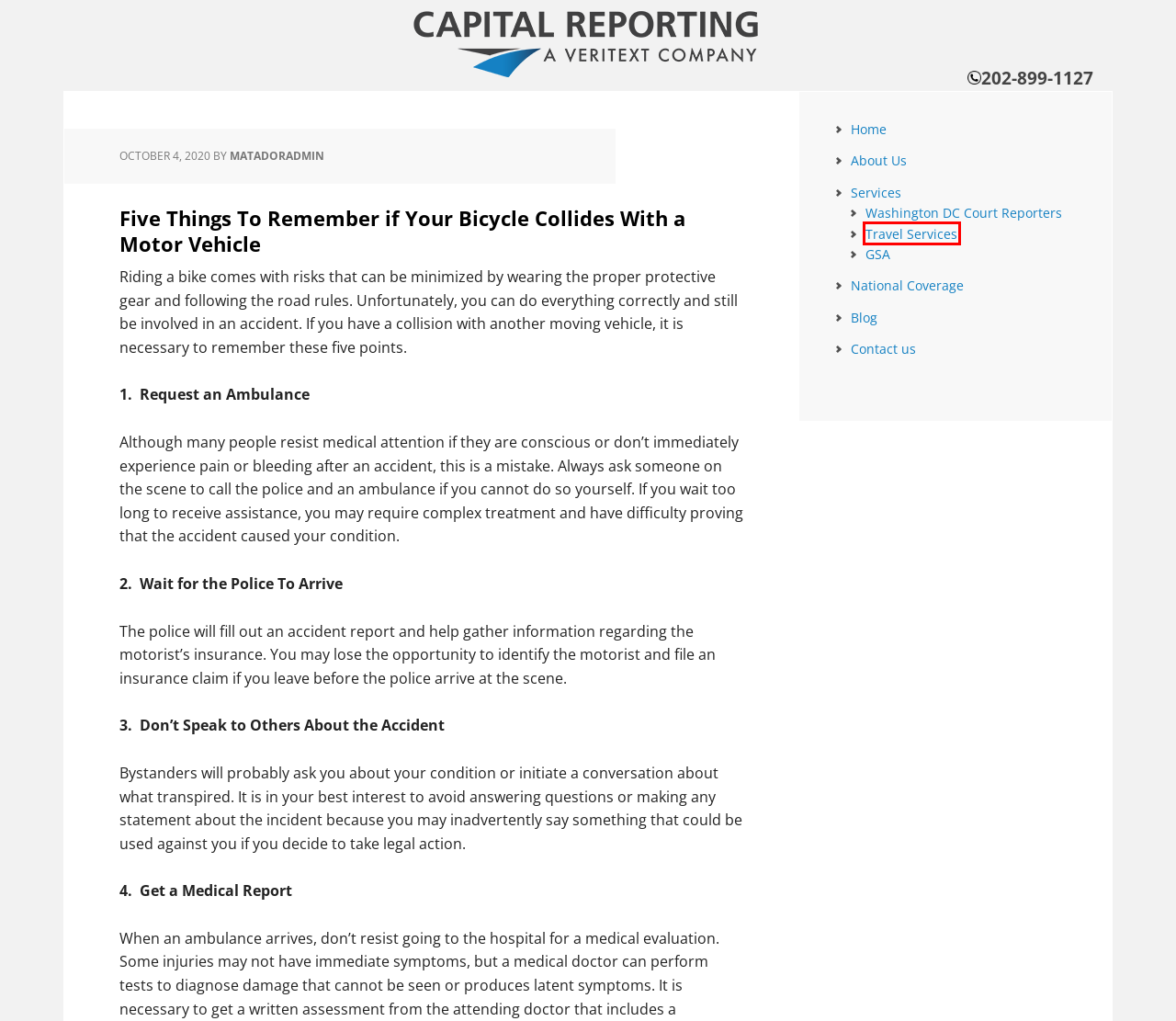Review the screenshot of a webpage containing a red bounding box around an element. Select the description that best matches the new webpage after clicking the highlighted element. The options are:
A. Traveling for a Washington DC Deposition: Capital |
B. Washington DC Court Transcription Services | Legal Transcription Services Washington DC
C. Court Reporting Company Washington, DC: DC Court Reporting
D. Court Reporter Agency Washington DC: DC Depositions |
E. Court Reporters Washington DC: Top DC Court Reporter |
F. Locations - Veritext
G. Court Reporter Agency Washington, DC: DC Court Reporter |
H. Blog |

A